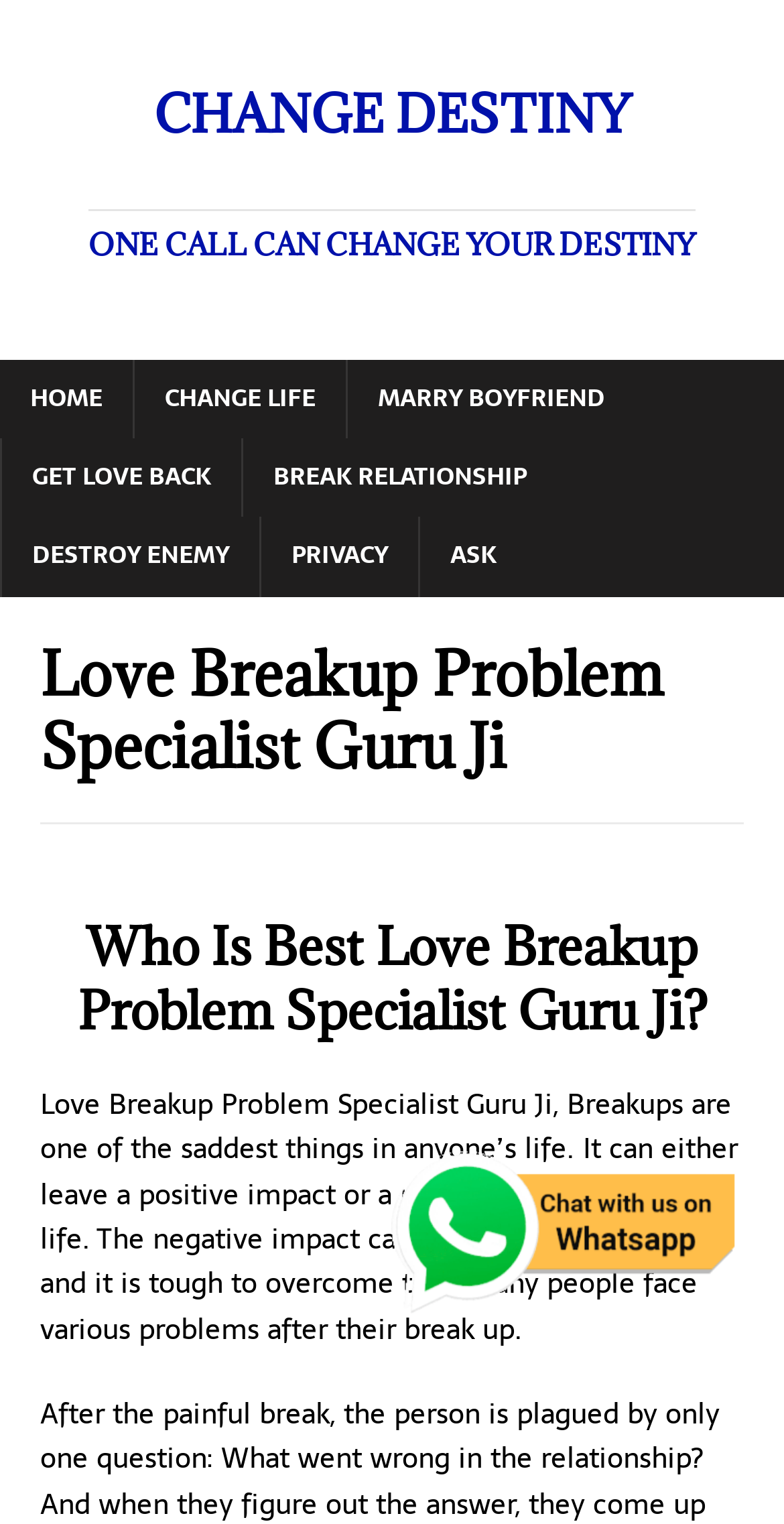What is the main topic of this webpage?
Using the image provided, answer with just one word or phrase.

Love Breakup Problem